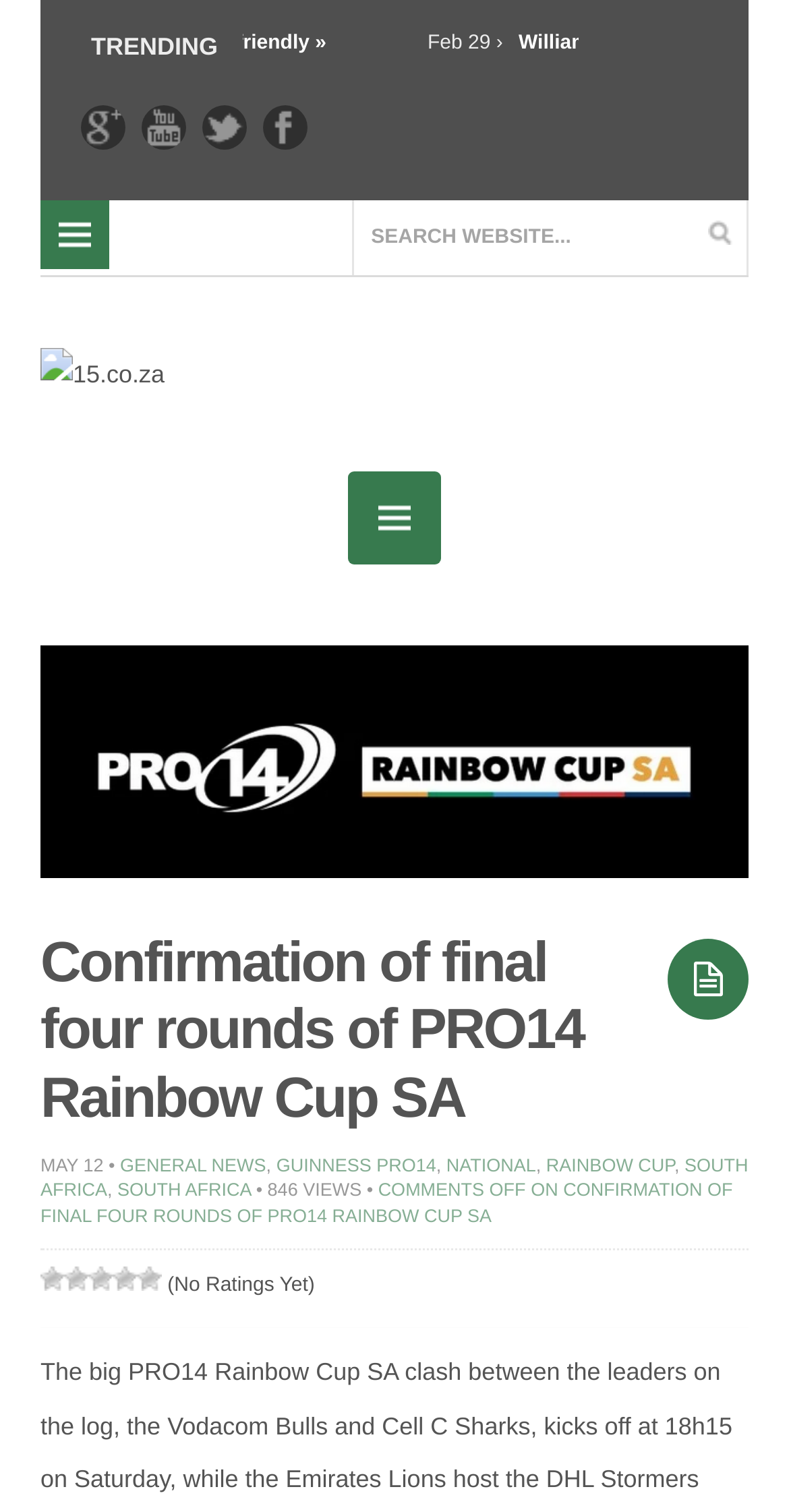Find the bounding box coordinates of the element to click in order to complete this instruction: "Check out F-Type ATPase". The bounding box coordinates must be four float numbers between 0 and 1, denoted as [left, top, right, bottom].

None